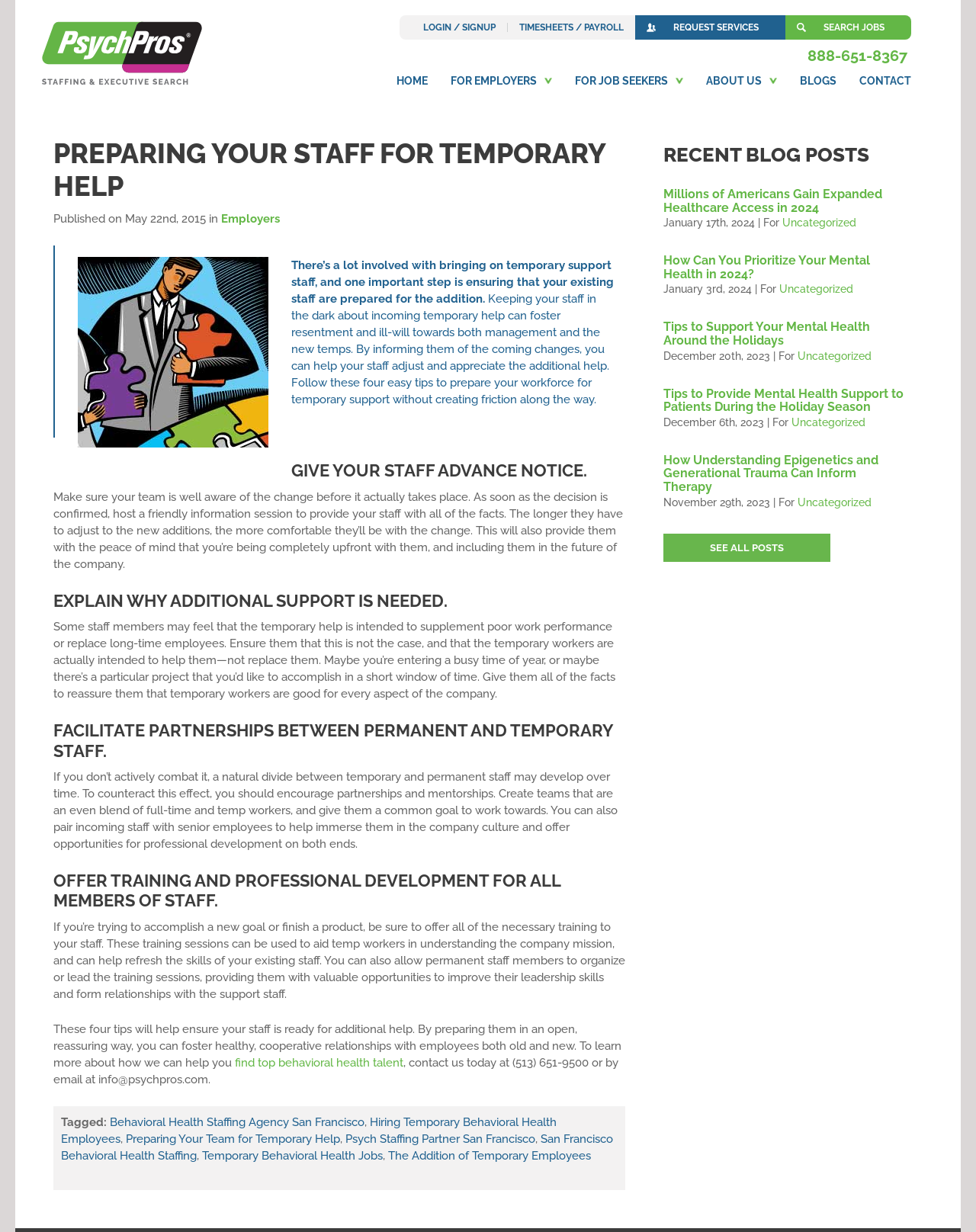Provide a thorough description of the webpage's content and layout.

This webpage is about preparing staff for temporary employees, specifically in the behavioral health industry. At the top, there is a navigation menu with links to "HOME", "FOR EMPLOYERS", "FOR JOB SEEKERS", "ABOUT US", "BLOGS", and "CONTACT". Below the navigation menu, there is a phone number and several links to "LOGIN / SIGNUP", "TIMESHEETS / PAYROLL", "REQUEST SERVICES", and "SEARCH JOBS". On the left side, there is a logo of PsychPros.

The main content of the webpage is an article titled "PREPARING YOUR STAFF FOR TEMPORARY HELP". The article is divided into four sections, each with a heading and a paragraph of text. The sections are "GIVE YOUR STAFF ADVANCE NOTICE", "EXPLAIN WHY ADDITIONAL SUPPORT IS NEEDED", "FACILITATE PARTNERSHIPS BETWEEN PERMANENT AND TEMPORARY STAFF", and "OFFER TRAINING AND PROFESSIONAL DEVELOPMENT FOR ALL MEMBERS OF STAFF". The article provides tips and advice on how to prepare staff for temporary employees, including informing them in advance, explaining the reasons for additional support, facilitating partnerships, and offering training and development opportunities.

Below the article, there is a section titled "RECENT BLOG POSTS" with links to several recent blog posts, including "Millions of Americans Gain Expanded Healthcare Access in 2024", "How Can You Prioritize Your Mental Health in 2024?", "Tips to Support Your Mental Health Around the Holidays", and others. Each post has a title, a date, and a category. There is also a link to "SEE ALL POSTS" at the bottom of the section.

Throughout the webpage, there are several images, including a logo of PsychPros, a blog photo, and other icons. The layout is clean and organized, with clear headings and concise text.